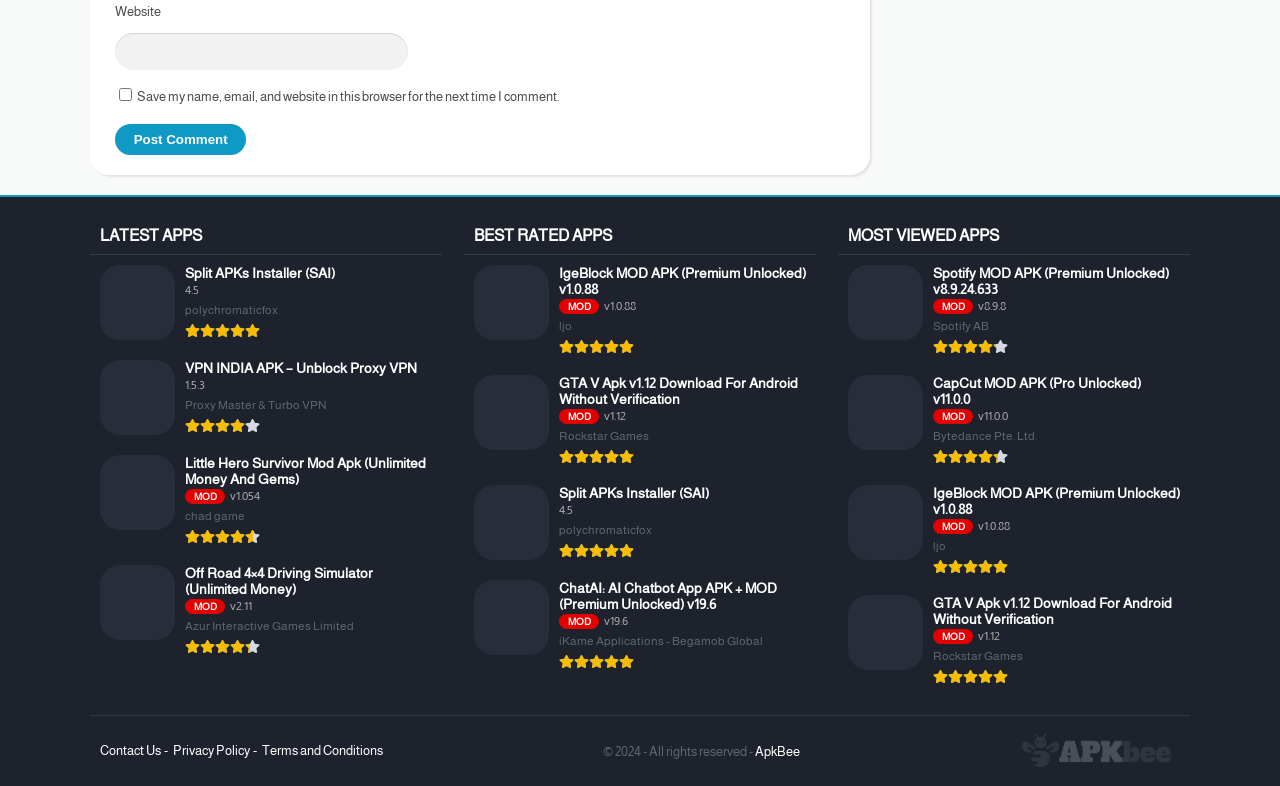How many app categories are listed?
Observe the image and answer the question with a one-word or short phrase response.

3